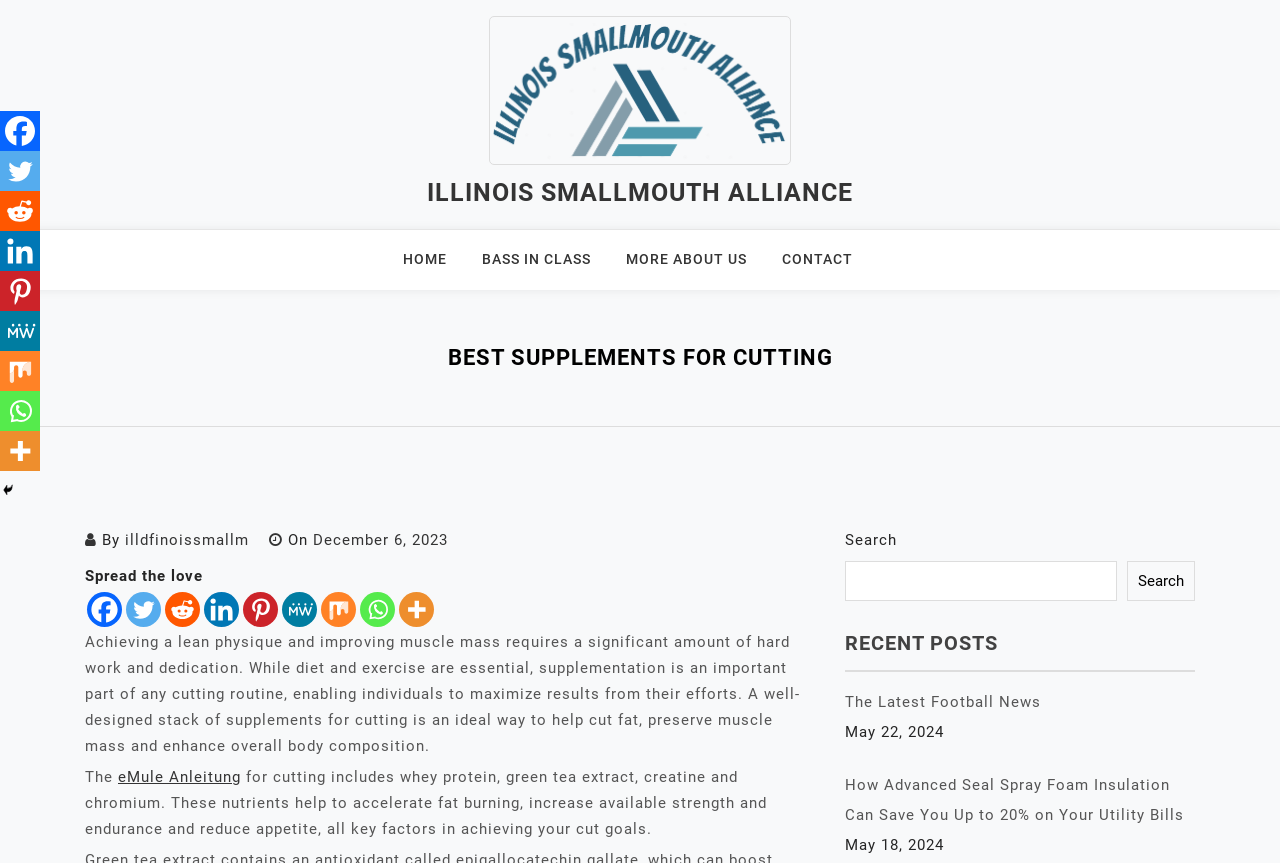Give a one-word or short phrase answer to this question: 
What is the name of the website?

Illinois Smallmouth Alliance